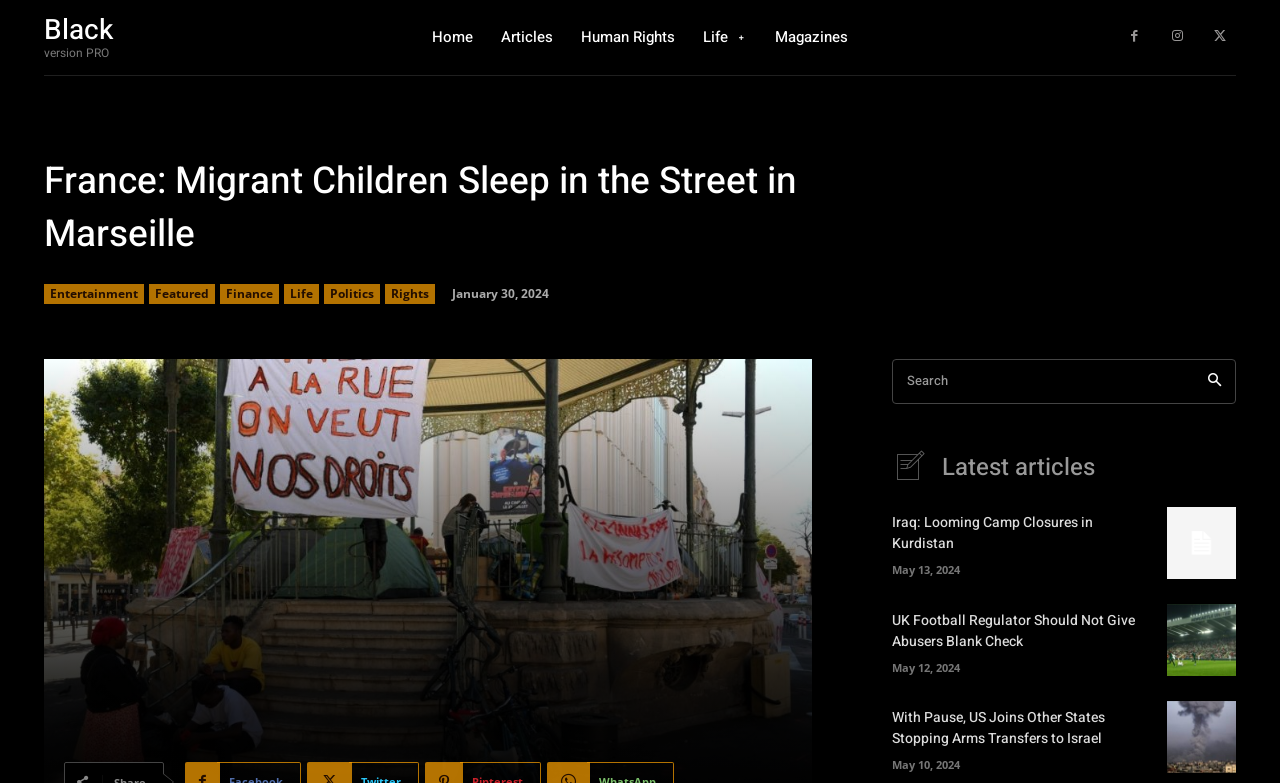Please find and provide the title of the webpage.

France: Migrant Children Sleep in the Street in Marseille